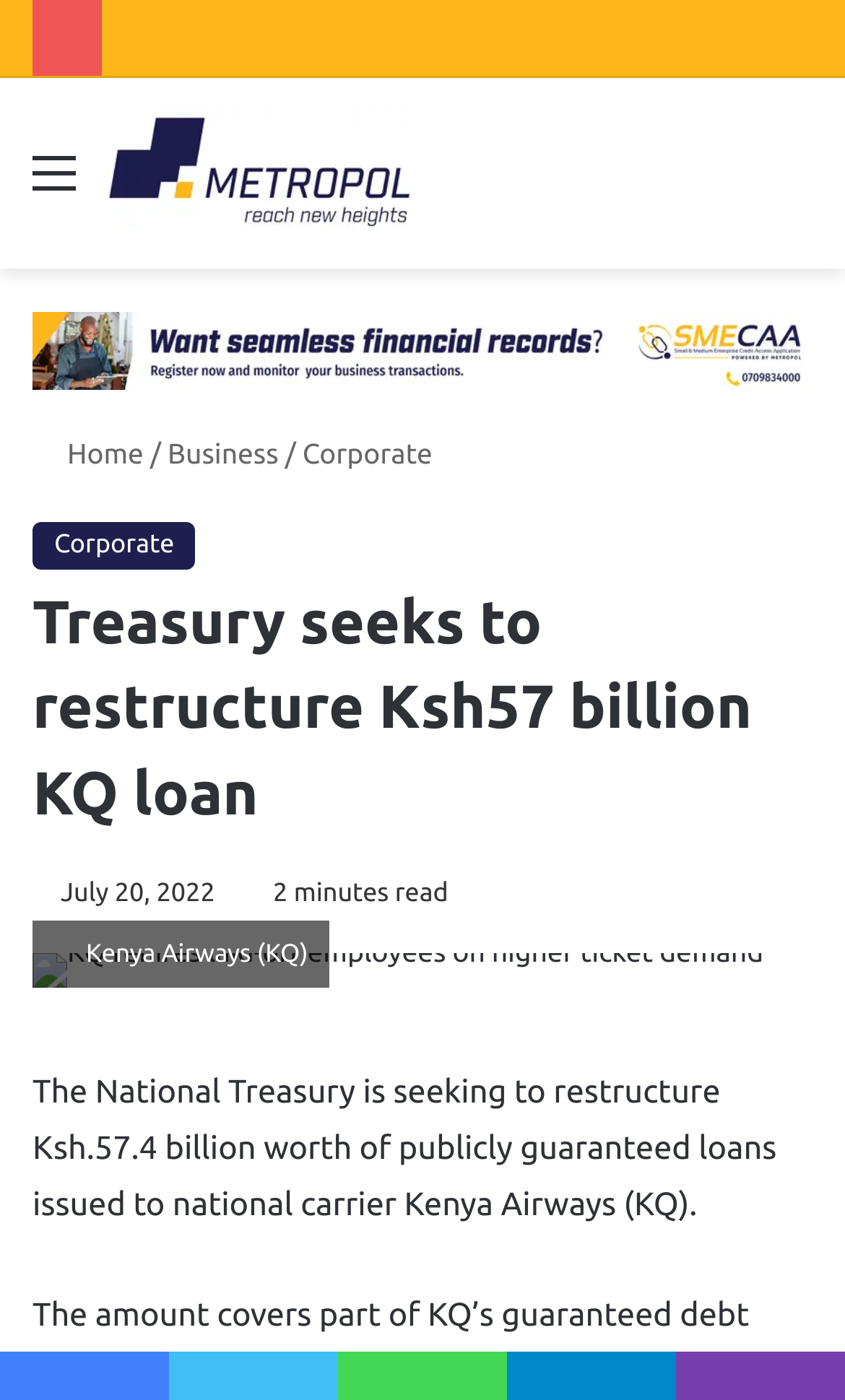What is the date of the article?
Please provide a single word or phrase based on the screenshot.

July 20, 2022